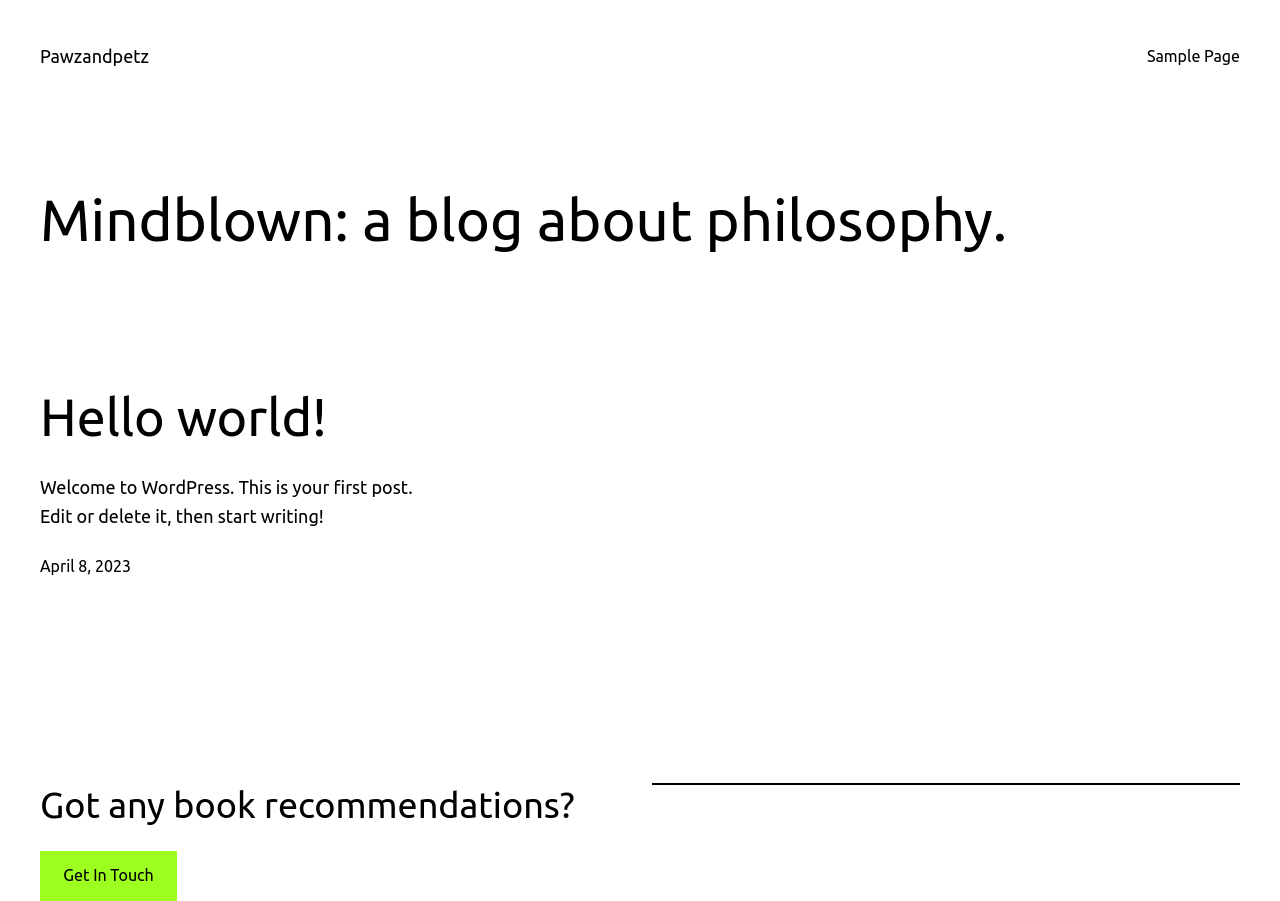From the details in the image, provide a thorough response to the question: What is the theme of the blog?

The theme of the blog can be inferred from the subtitle 'a blog about philosophy.' which is located below the blog title, indicating that the blog is focused on philosophical topics.